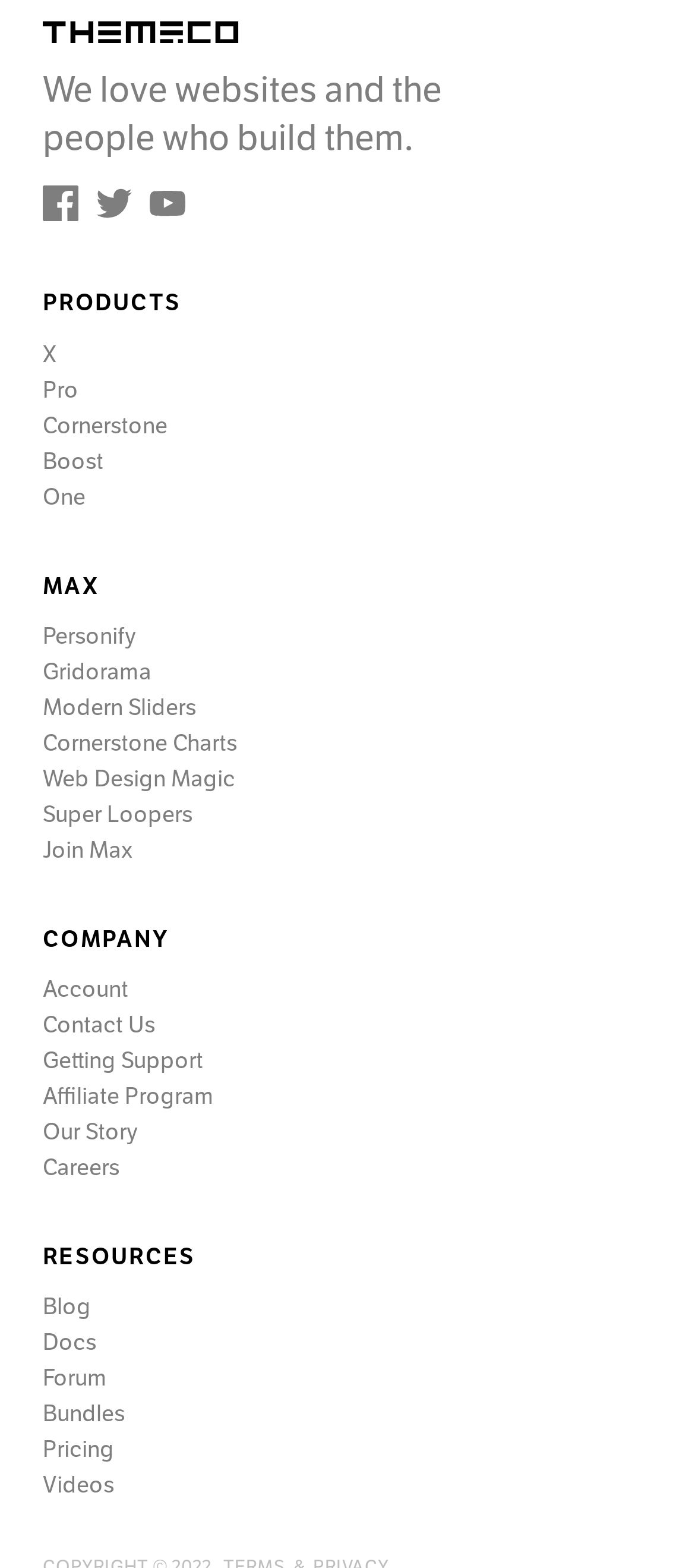Identify the bounding box coordinates of the part that should be clicked to carry out this instruction: "Explore PRODUCTS".

[0.062, 0.184, 0.938, 0.203]